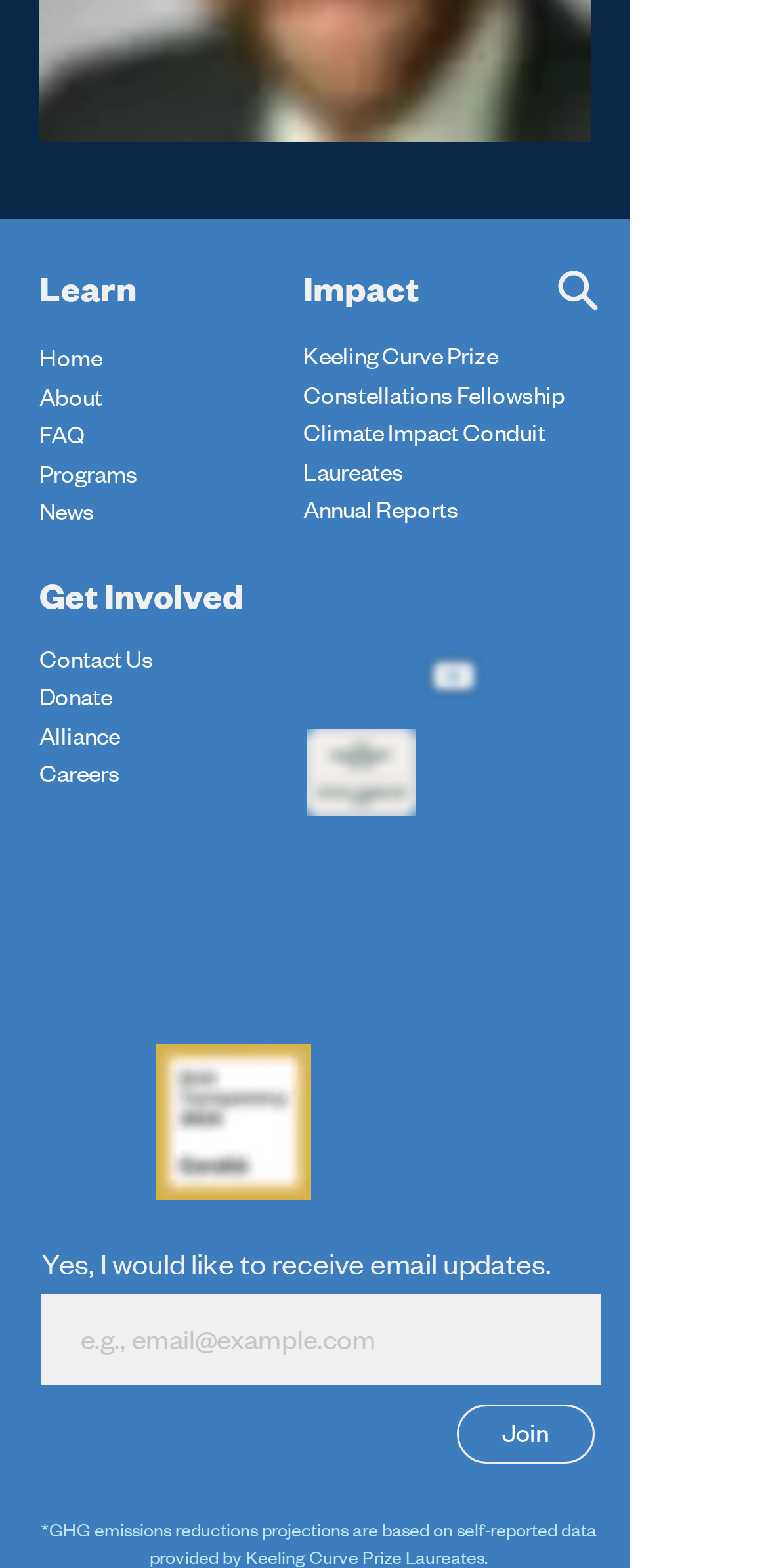Please specify the bounding box coordinates of the area that should be clicked to accomplish the following instruction: "Learn more about the Keeling Curve Prize". The coordinates should consist of four float numbers between 0 and 1, i.e., [left, top, right, bottom].

[0.395, 0.217, 0.649, 0.238]